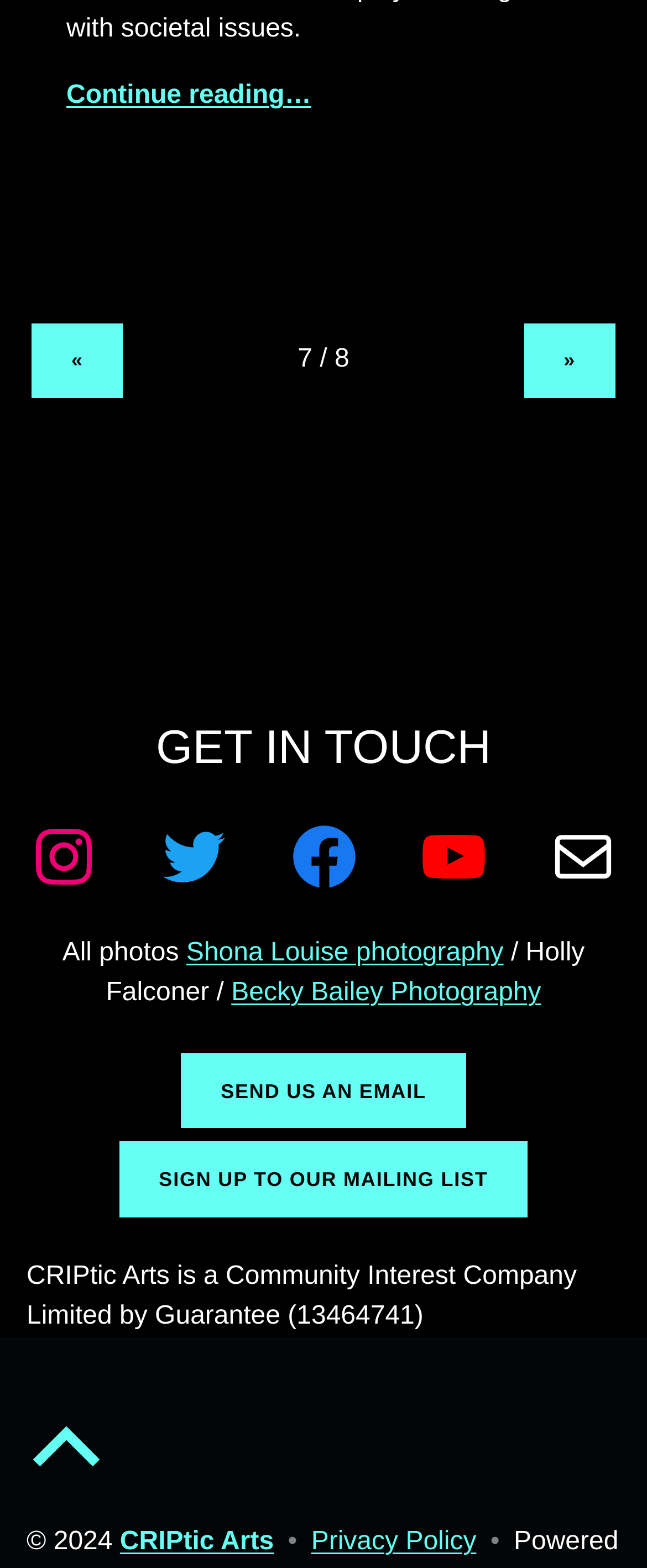How many navigation links are there?
Refer to the image and provide a concise answer in one word or phrase.

2